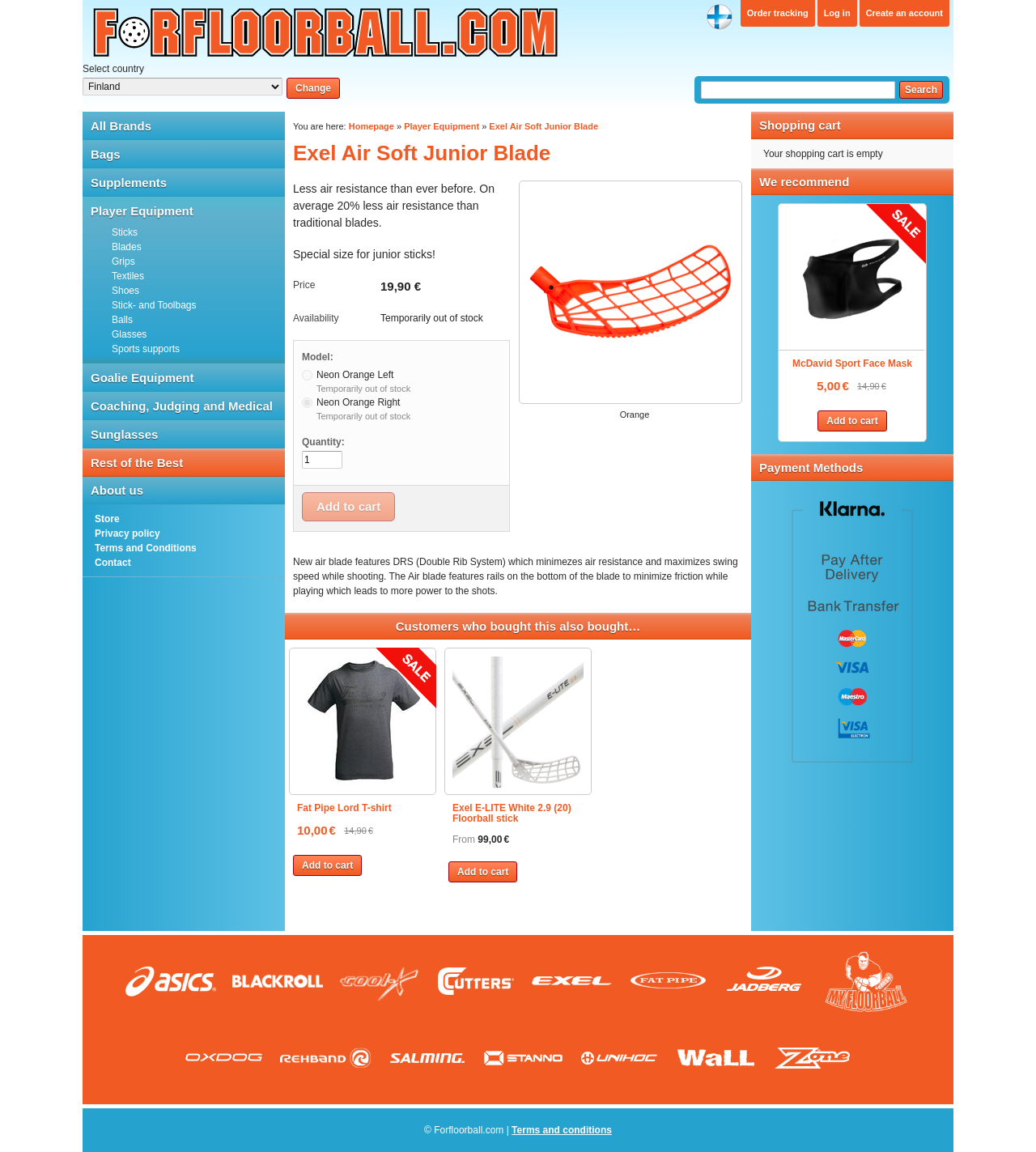Bounding box coordinates are specified in the format (top-left x, top-left y, bottom-right x, bottom-right y). All values are floating point numbers bounded between 0 and 1. Please provide the bounding box coordinate of the region this sentence describes: Fat Pipe Lord T-shirt

[0.287, 0.696, 0.378, 0.706]